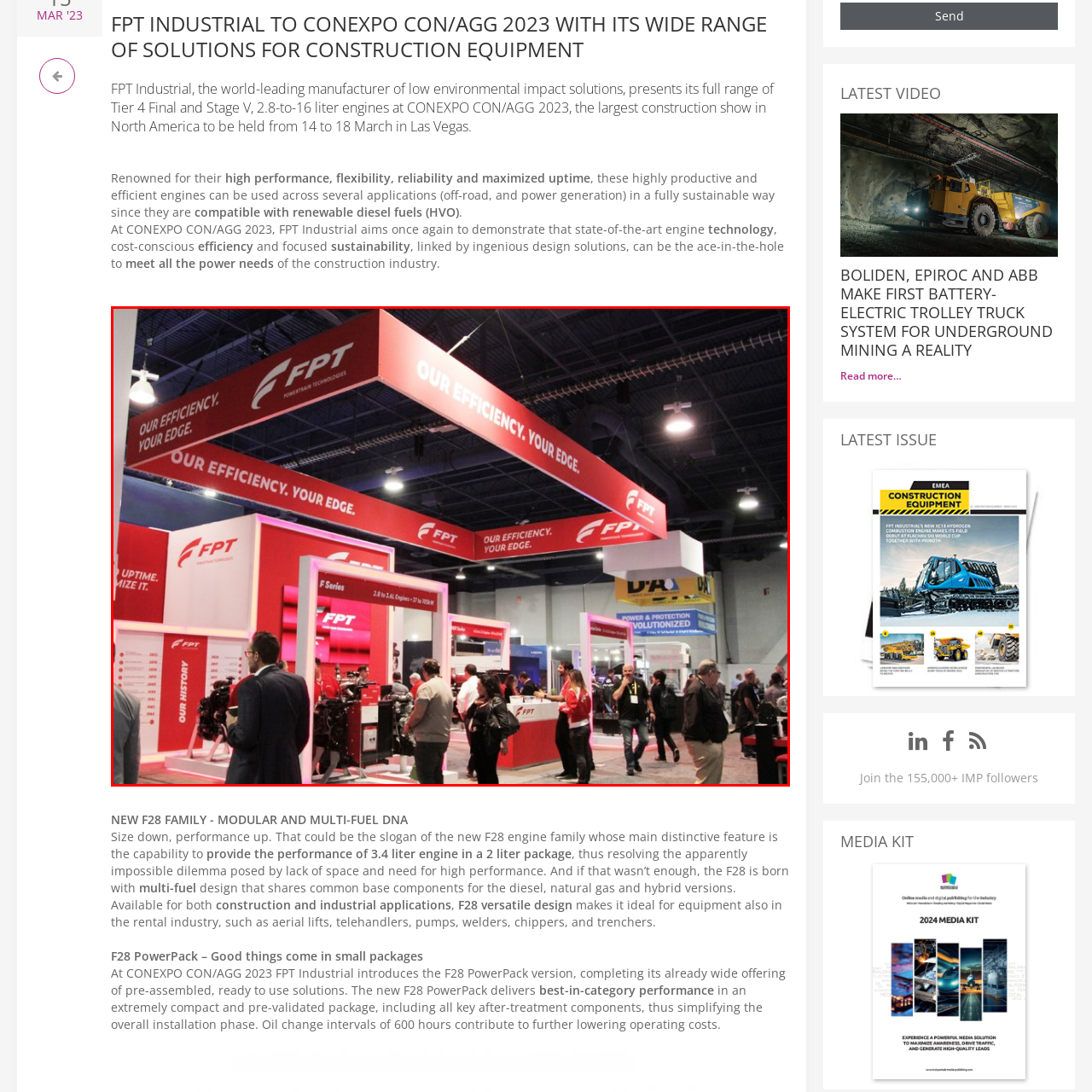Observe the content highlighted by the red box and supply a one-word or short phrase answer to the question: What type of engines are on display?

Tier 4 Final and Stage V engines